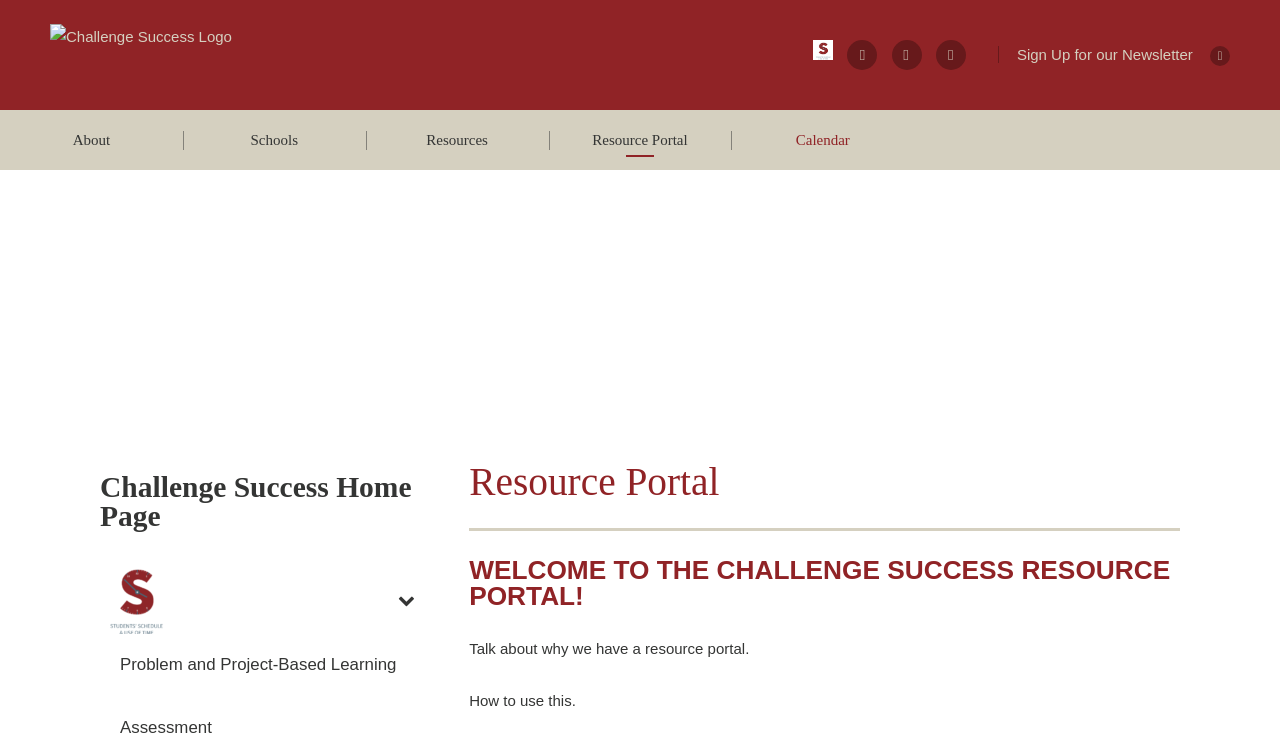Please identify the bounding box coordinates of where to click in order to follow the instruction: "View About page".

[0.0, 0.147, 0.143, 0.228]